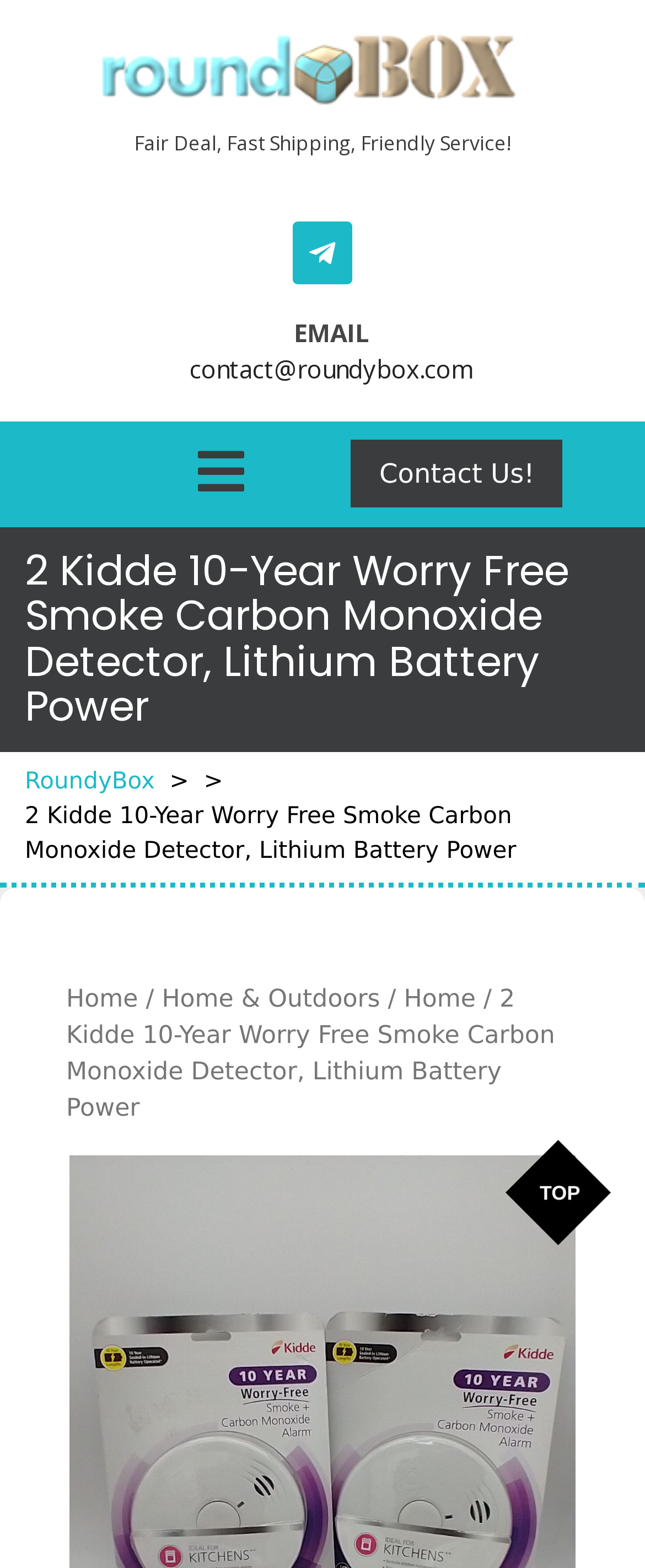Find the bounding box coordinates of the element you need to click on to perform this action: 'open menu'. The coordinates should be represented by four float values between 0 and 1, in the format [left, top, right, bottom].

[0.306, 0.283, 0.378, 0.308]